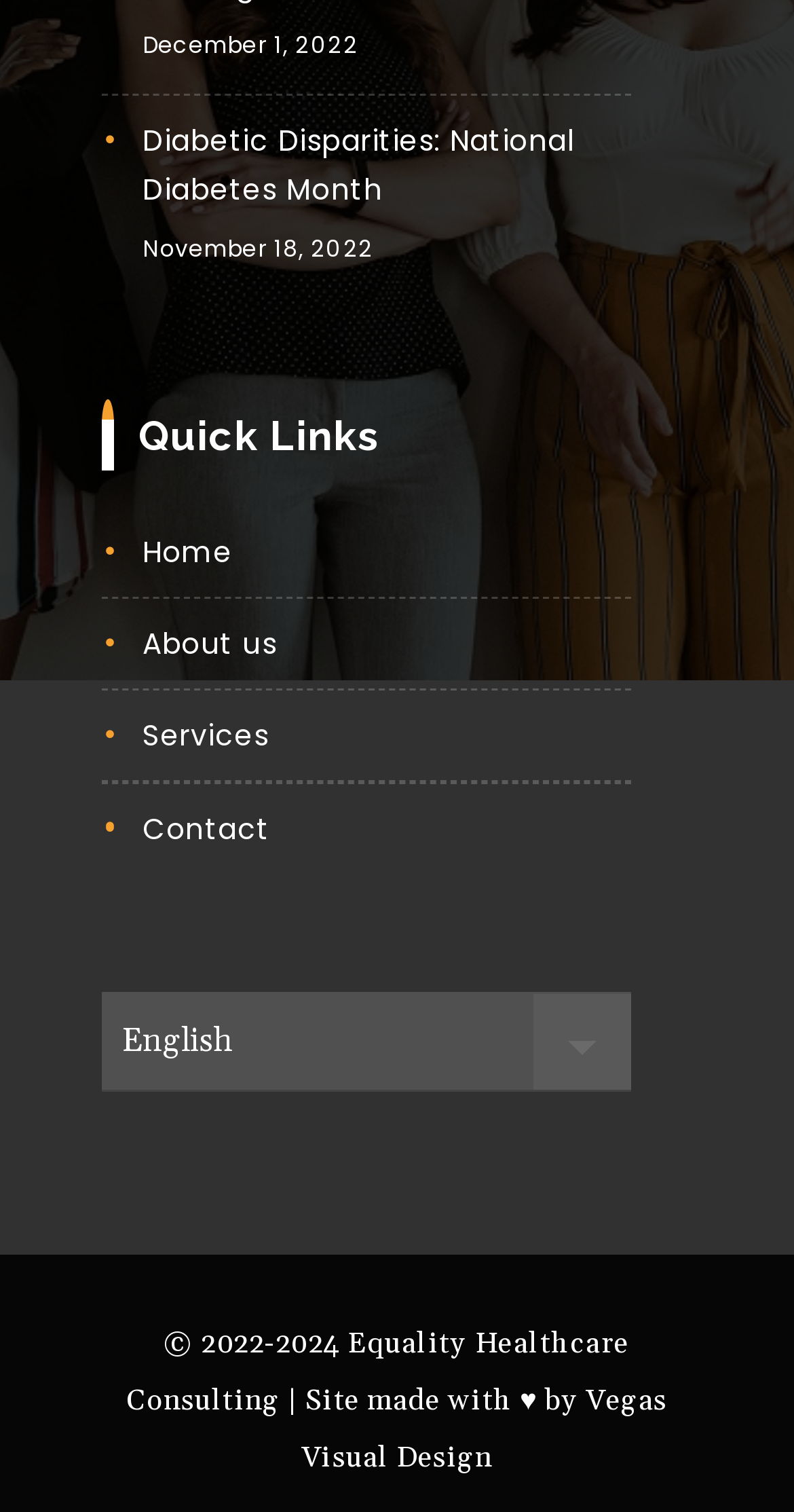Locate the bounding box coordinates of the region to be clicked to comply with the following instruction: "View the Sci-Tech section". The coordinates must be four float numbers between 0 and 1, in the form [left, top, right, bottom].

None